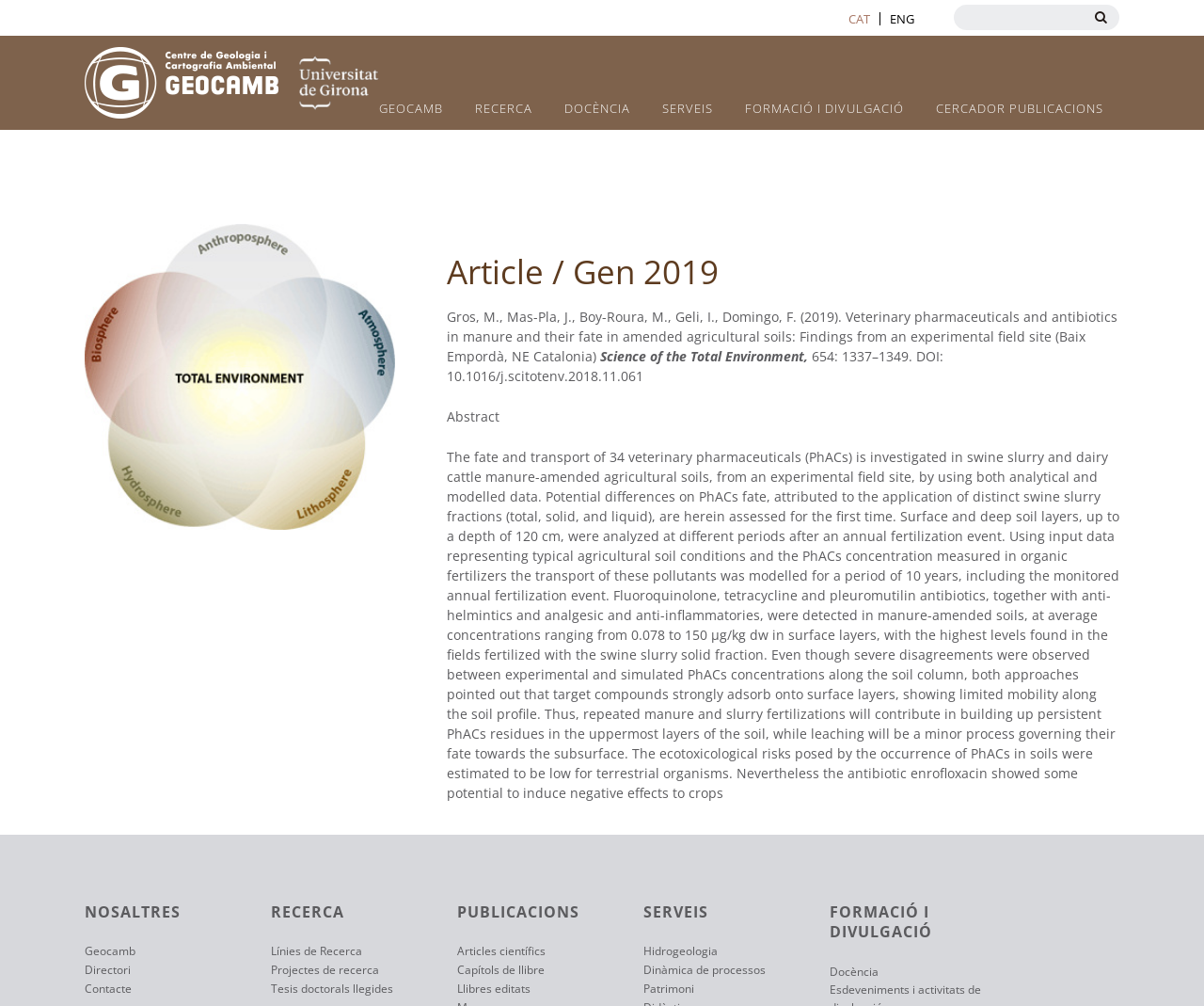Please examine the image and provide a detailed answer to the question: What is the format of the DOI number?

The DOI number is in the format of '10.1016/j.scitotenv.2018.11.061', which is a standard format for DOI numbers, indicating a specific publication.